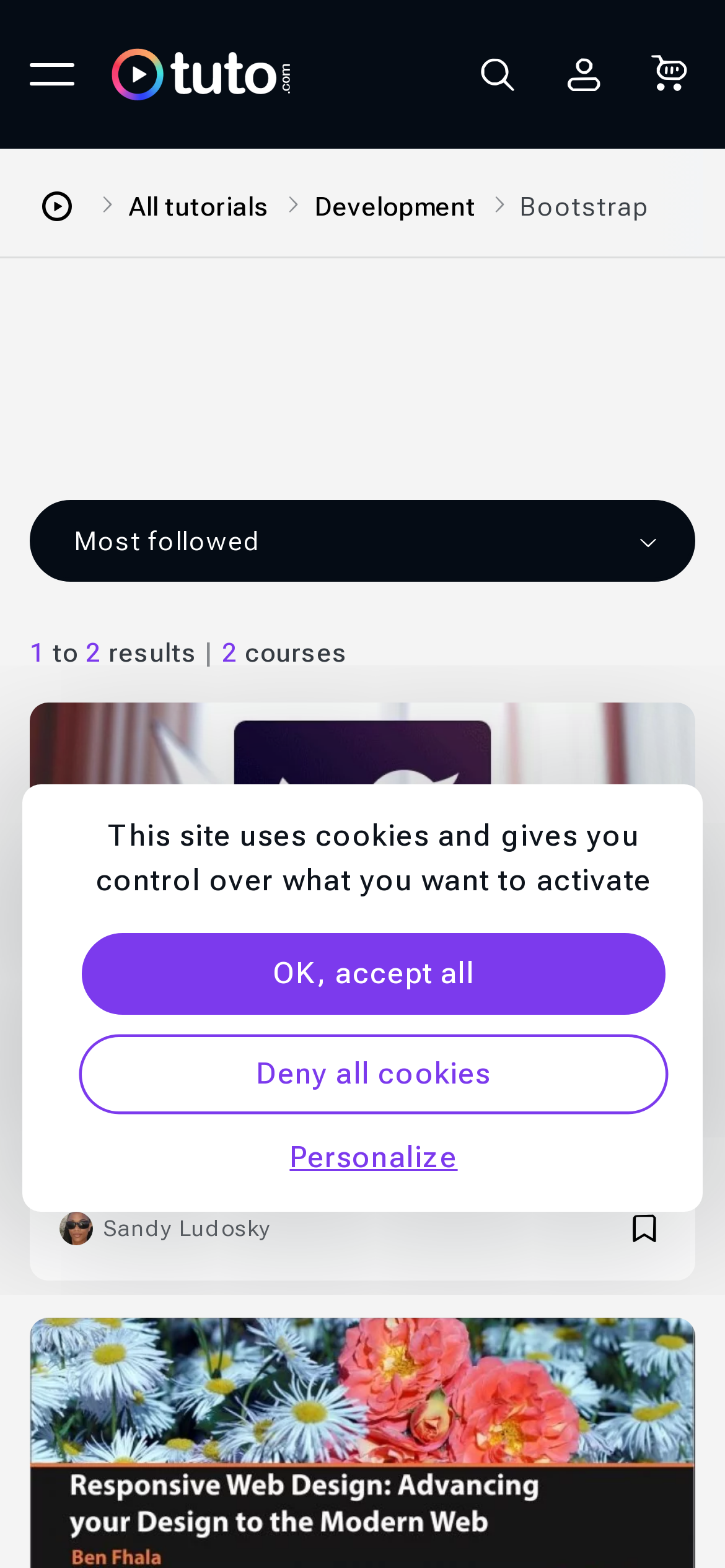Please give a one-word or short phrase response to the following question: 
What is the logo of the website?

Tuto logo